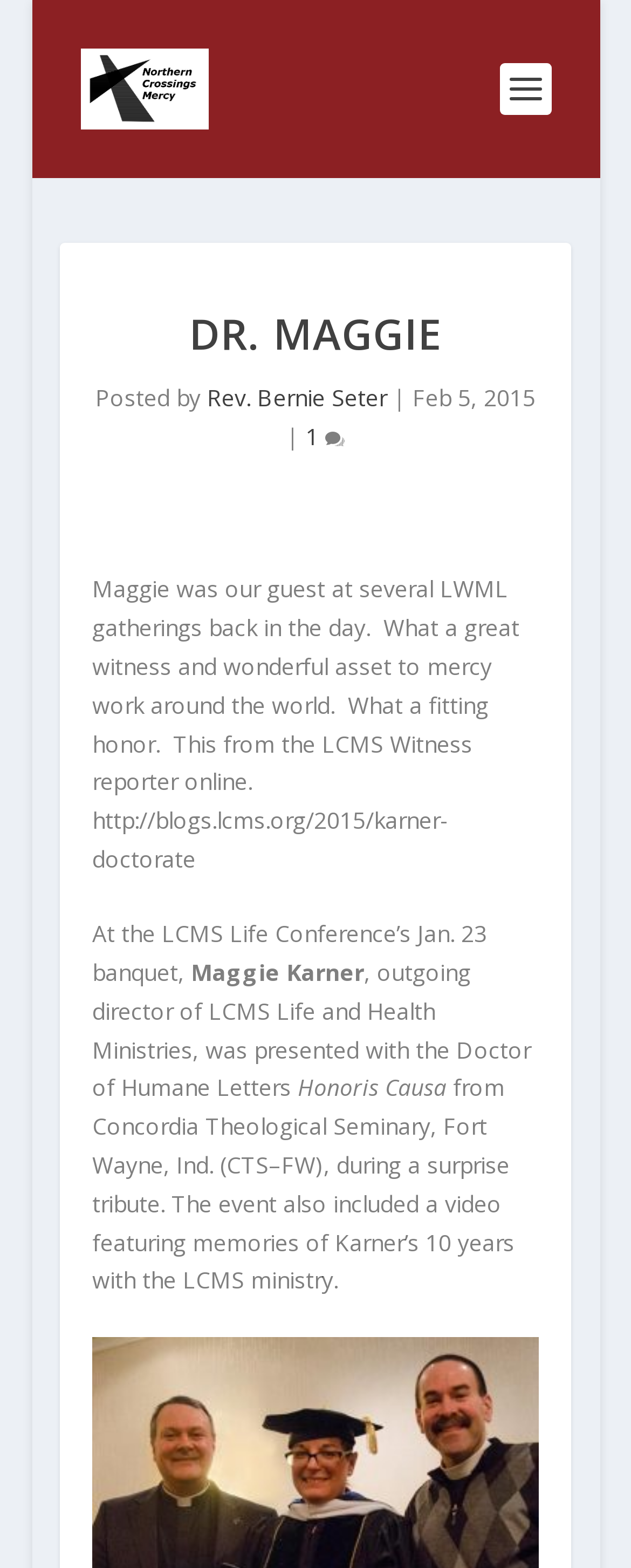Where is Concordia Theological Seminary located?
Please respond to the question thoroughly and include all relevant details.

I found the location by looking at the StaticText element with the text 'Concordia Theological Seminary, Fort Wayne, Ind.' which is located below the text 'from' and above the text 'during a surprise tribute'.